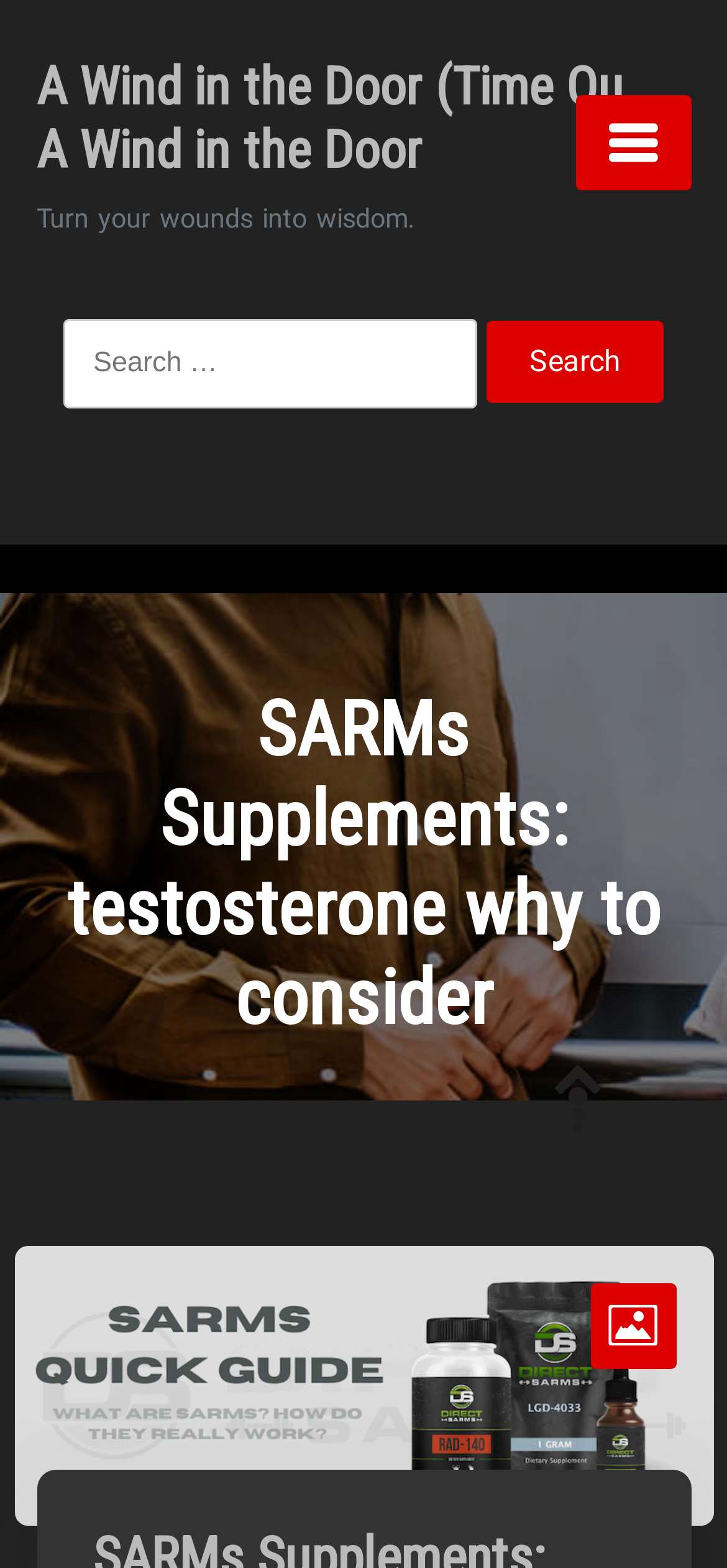What is the quote on the top of the page?
Kindly give a detailed and elaborate answer to the question.

I found the quote 'Turn your wounds into wisdom.' on the top of the page, which is a static text element with a bounding box of [0.05, 0.13, 0.571, 0.15].